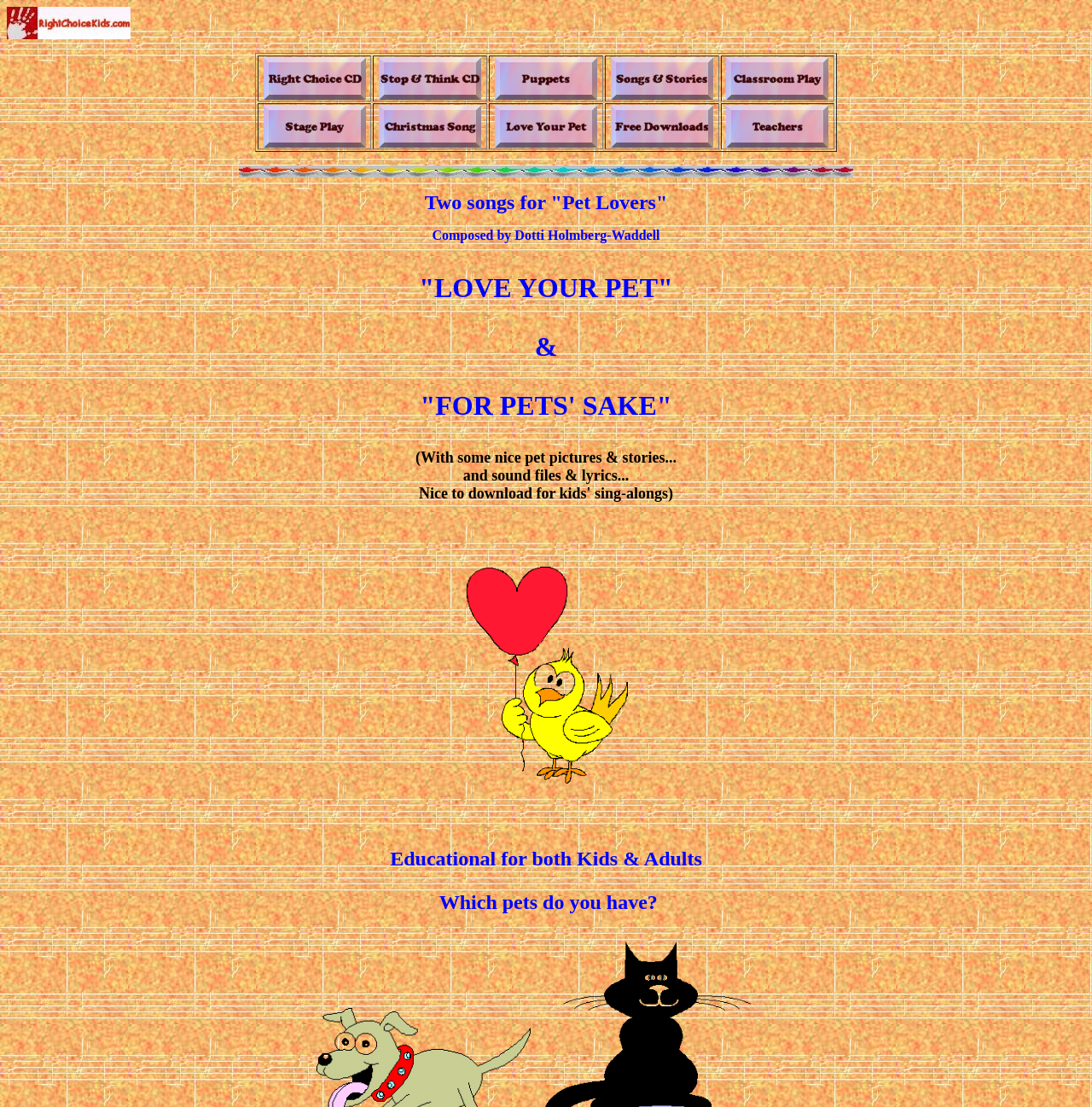Generate a thorough description of the webpage.

The webpage is dedicated to the "Right Choice Kids Website" which offers various content related to kids, music, animal lovers, and pet care. At the top-left corner, there is a small image and a link. Below this, there is a table with multiple rows and columns, containing several links and images. Each cell in the table has a link and an image, arranged horizontally. There are 12 such cells in total, arranged in two rows.

Below the table, there is a large image that spans almost the entire width of the page. Following this, there are several blocks of text. The first block announces "Two songs for 'Pet Lovers'" and provides the composer's name. The next block displays the title of one of the songs, "LOVE YOUR PET", in a larger font. This is followed by an ampersand symbol and the title of another song, "FOR PETS' SAKE".

The next block of text describes the content of the webpage, mentioning pet pictures, stories, sound files, and lyrics. There is a small gap, and then another image appears. At the bottom of the page, there are two more blocks of text. The first one highlights the educational value of the webpage for both kids and adults. The second one asks a question, "Which pets do you have?"